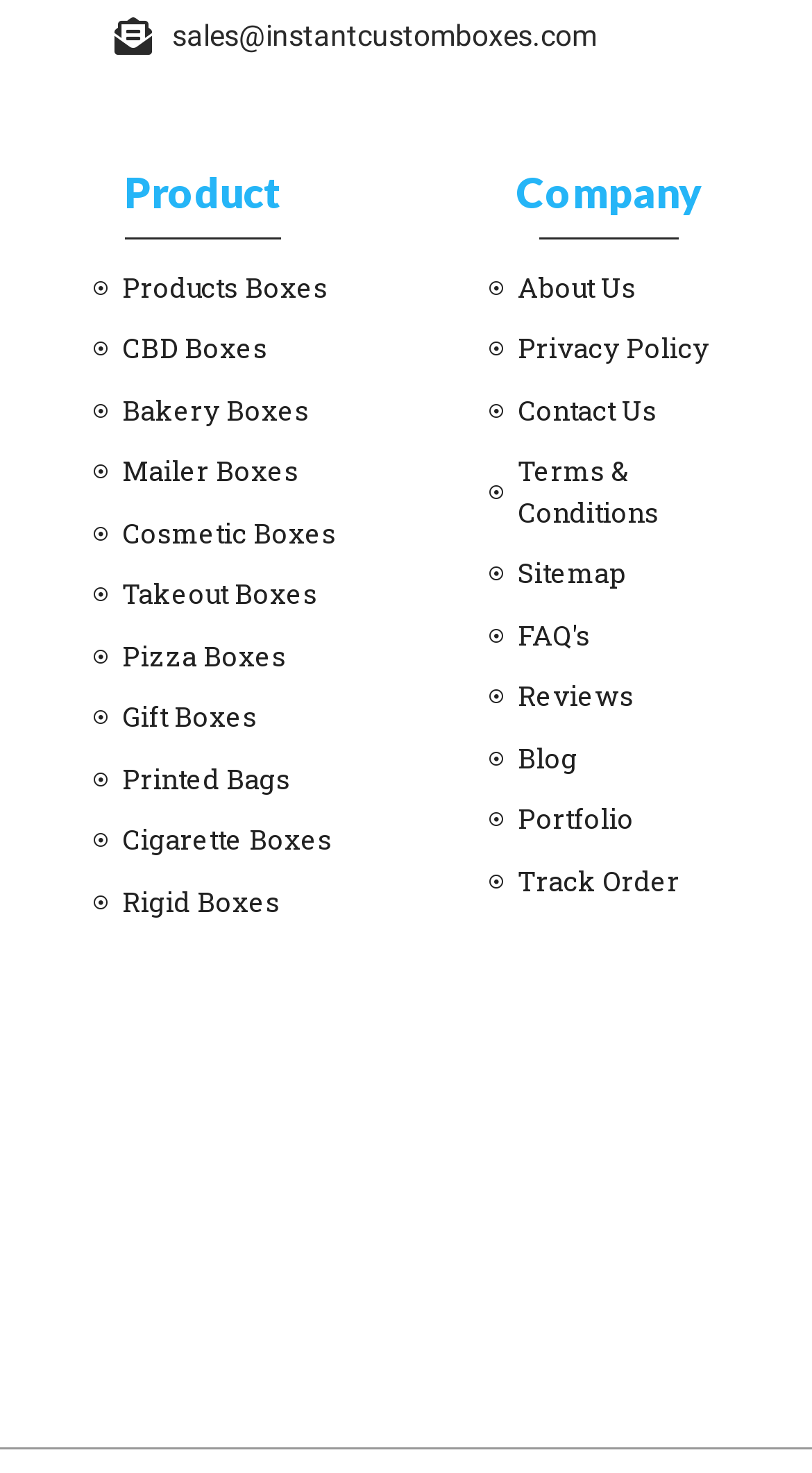What is the image at the bottom of the webpage?
Refer to the screenshot and answer in one word or phrase.

free shipping